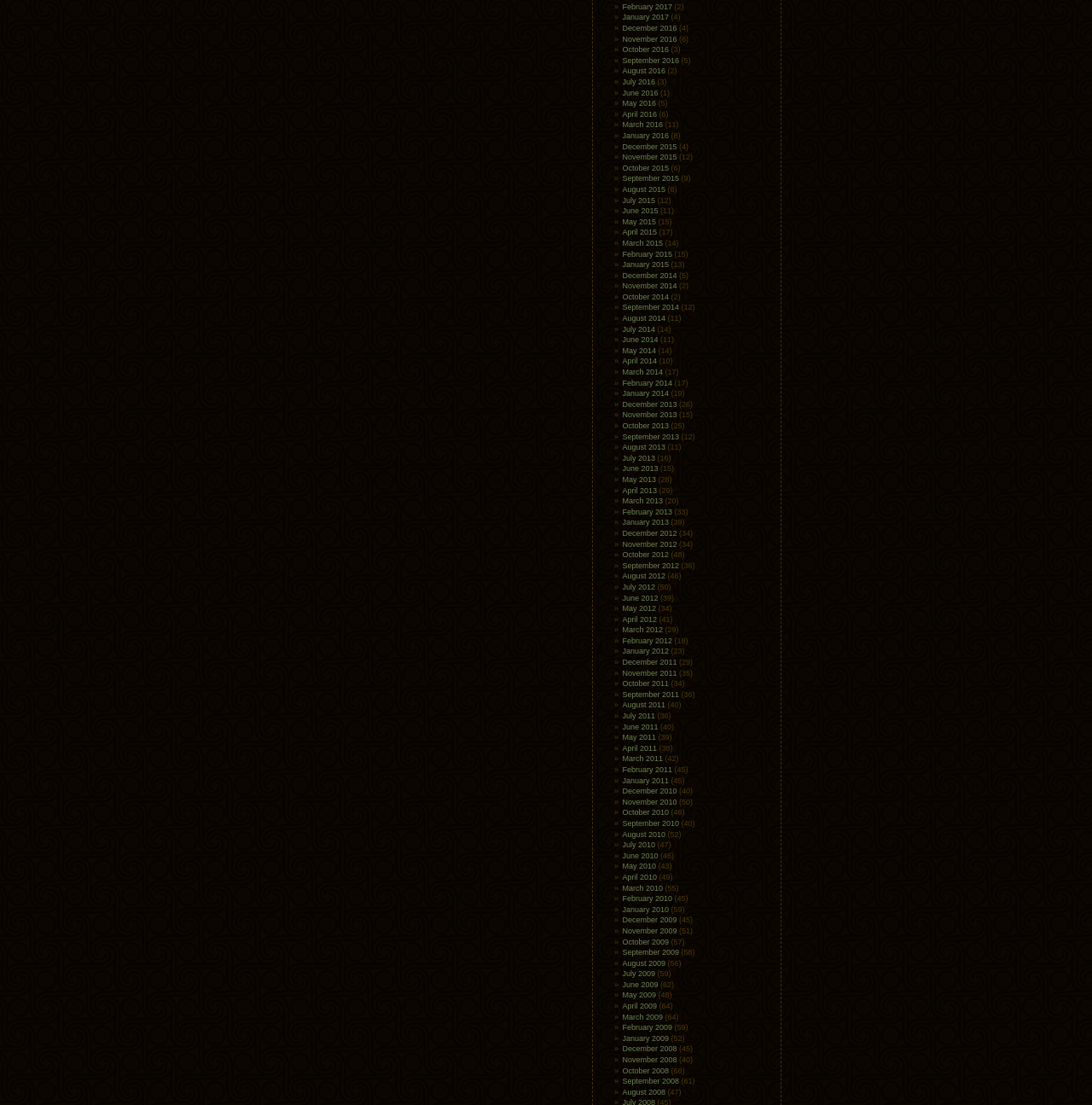Please identify the bounding box coordinates of the area that needs to be clicked to fulfill the following instruction: "View January 2017."

[0.57, 0.012, 0.613, 0.02]